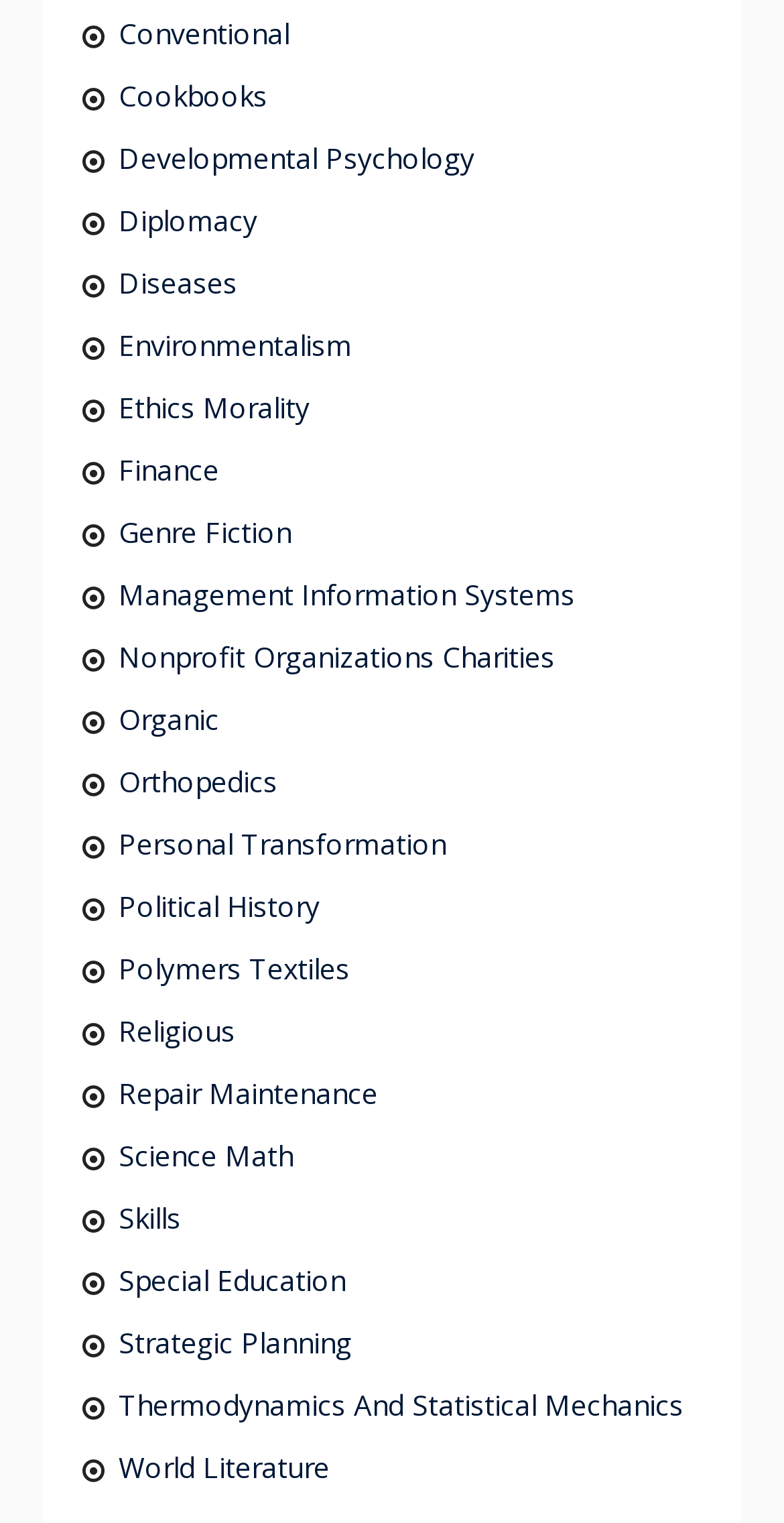Locate the bounding box coordinates of the clickable area needed to fulfill the instruction: "Learn about Environmentalism".

[0.151, 0.213, 0.784, 0.241]